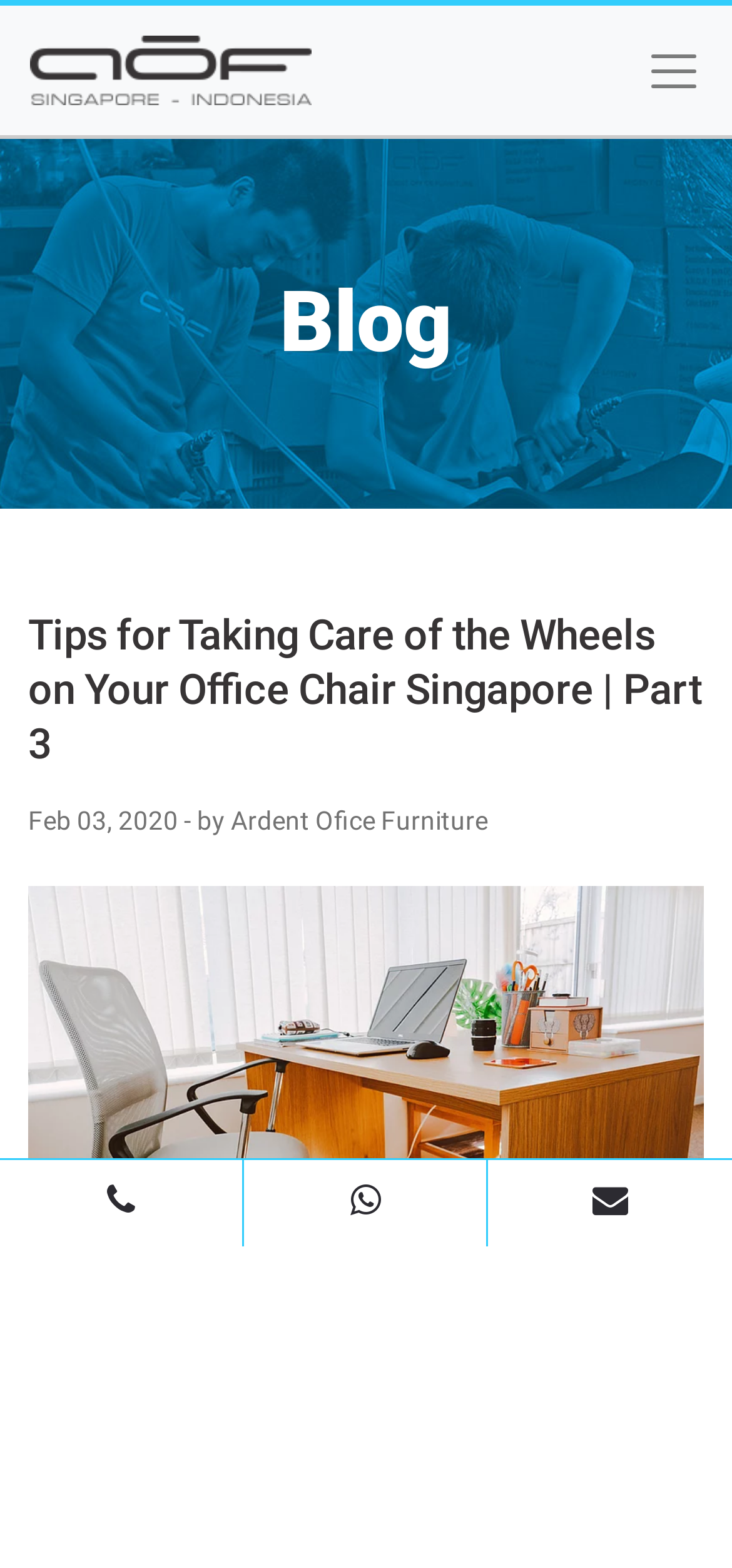What is the company name associated with the office chair?
Based on the screenshot, give a detailed explanation to answer the question.

I found the company name by looking at the text 'Feb 03, 2020 - by Ardent Ofice Furniture' which is located below the title of the blog post, and also by looking at the link 'Office Chair Singapore - Ardent Office Furniture' at the top of the page.